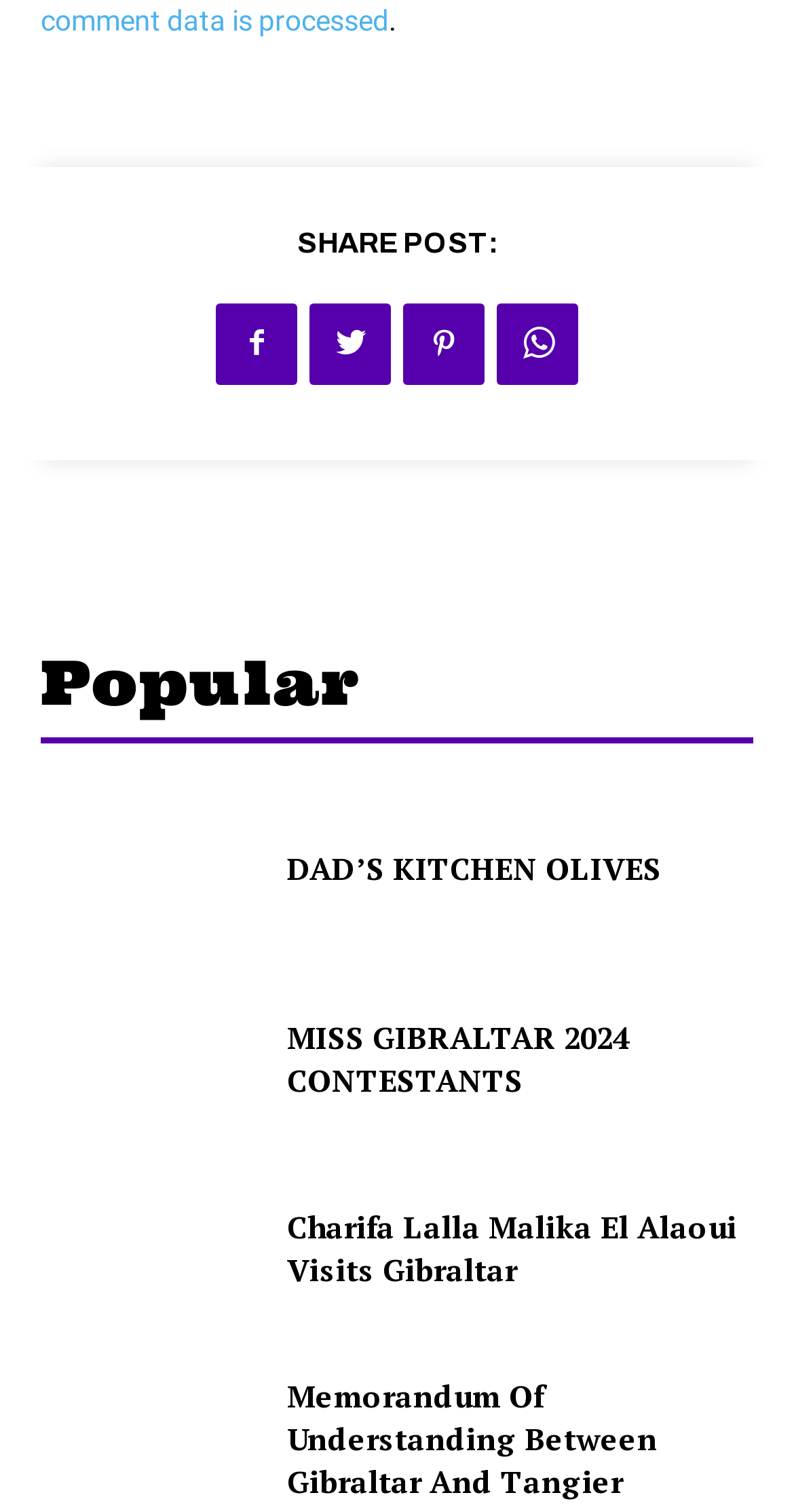Give a short answer to this question using one word or a phrase:
What is the title of the first post?

DAD’S KITCHEN OLIVES